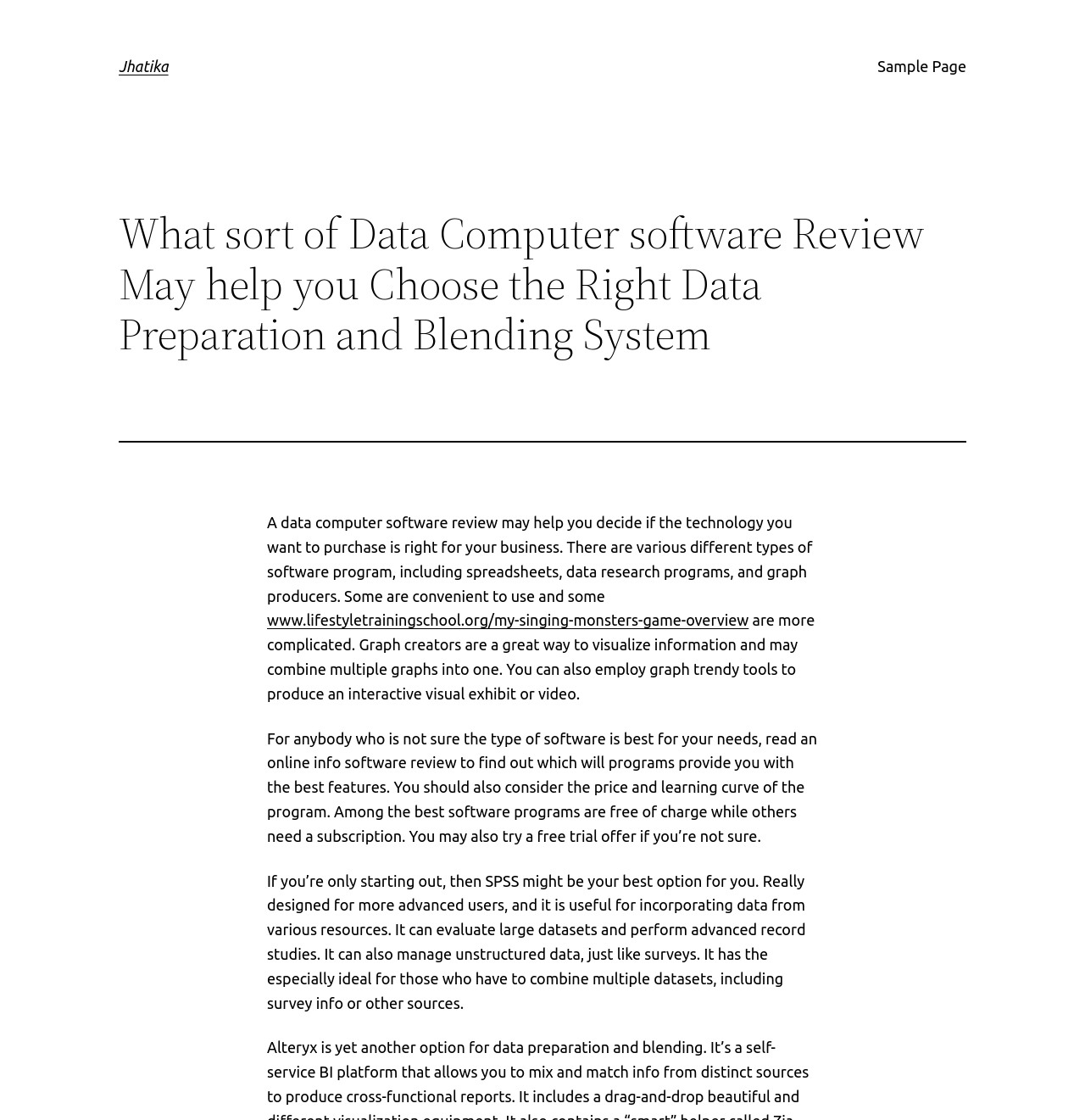Utilize the details in the image to give a detailed response to the question: What type of software is suitable for combining multiple datasets?

The webpage mentions that SPSS is especially ideal for those who have to combine multiple datasets, including survey info or other sources. This suggests that SPSS is a suitable software for combining multiple datasets.